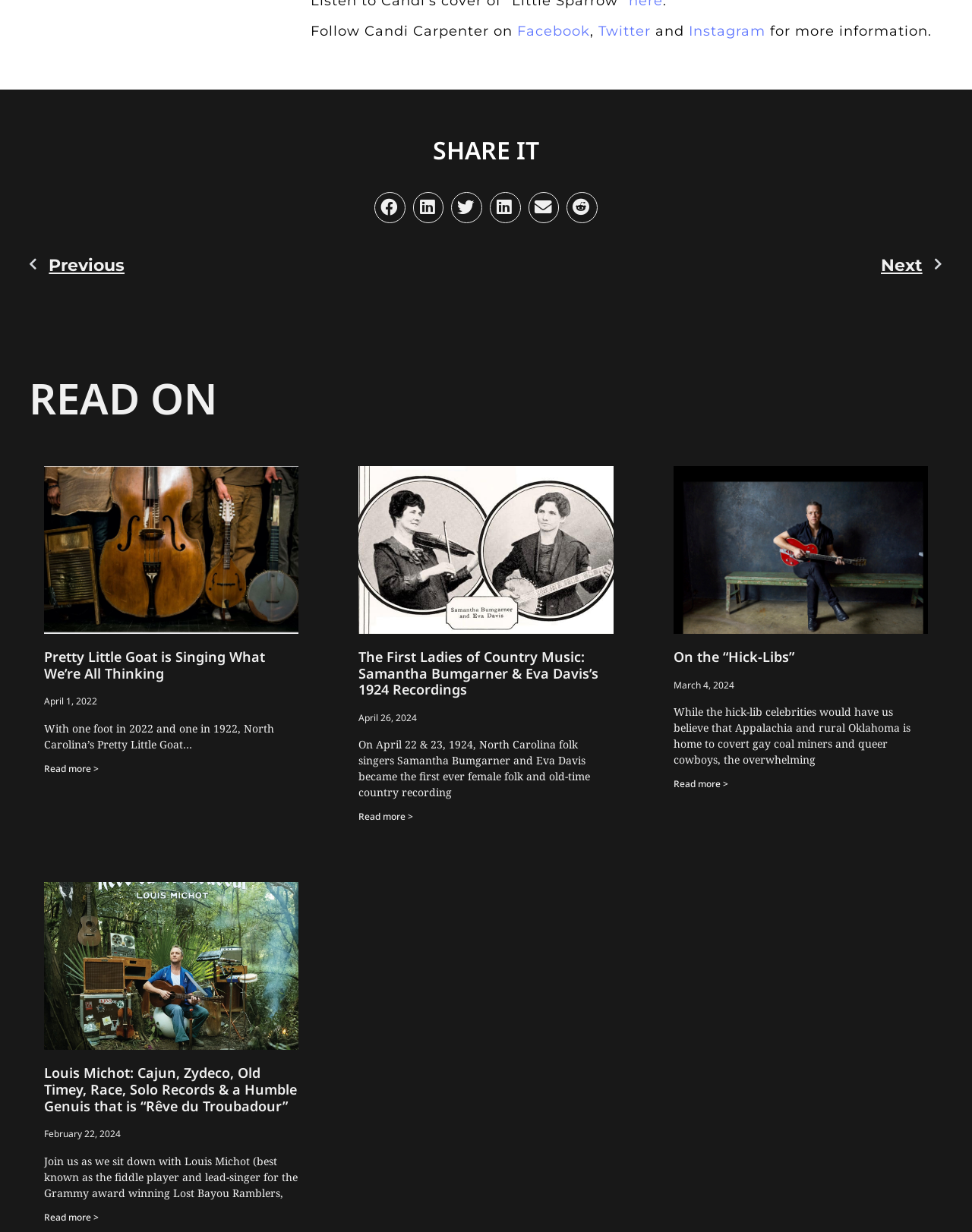Determine the bounding box coordinates of the region that needs to be clicked to achieve the task: "Read more about The First Ladies of Country Music: Samantha Bumgarner & Eva Davis’s 1924 Recordings".

[0.369, 0.658, 0.425, 0.668]